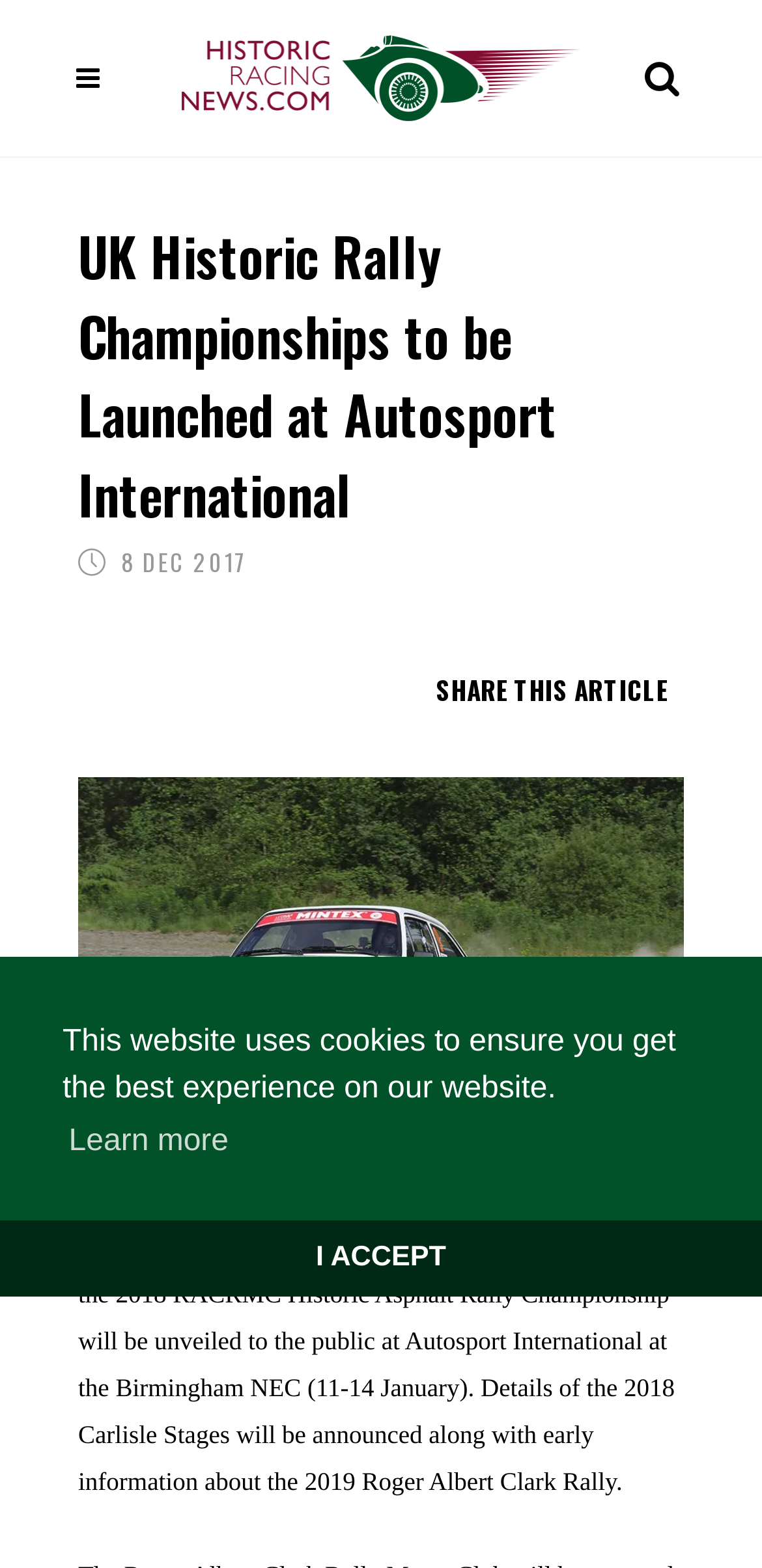Articulate a complete and detailed caption of the webpage elements.

The webpage is about the UK Historic Rally Championships, specifically the launch of the 2018 MSA British Historic Rally Championship and the 2018 RACRMC Historic Asphalt Rally Championship at Autosport International. 

At the top of the page, there is a logo of Historic Racing News, which is an image. Below the logo, there is a search bar where users can input text and hit enter. 

On the top right corner, there is a small icon with a tooltip. 

The main content of the page starts with a heading that announces the launch of the championships. Below the heading, there is a date "8 DEC 2017" and a paragraph of text that provides details about the launch, including the location and dates of the event. 

To the right of the date, there is a "SHARE THIS ARTICLE" button. Below the paragraph, there is an article section that contains an image and a link. 

At the bottom of the page, there is a cookie consent dialog with a message explaining the use of cookies on the website. The dialog has two buttons: "learn more about cookies" and "dismiss cookie message".